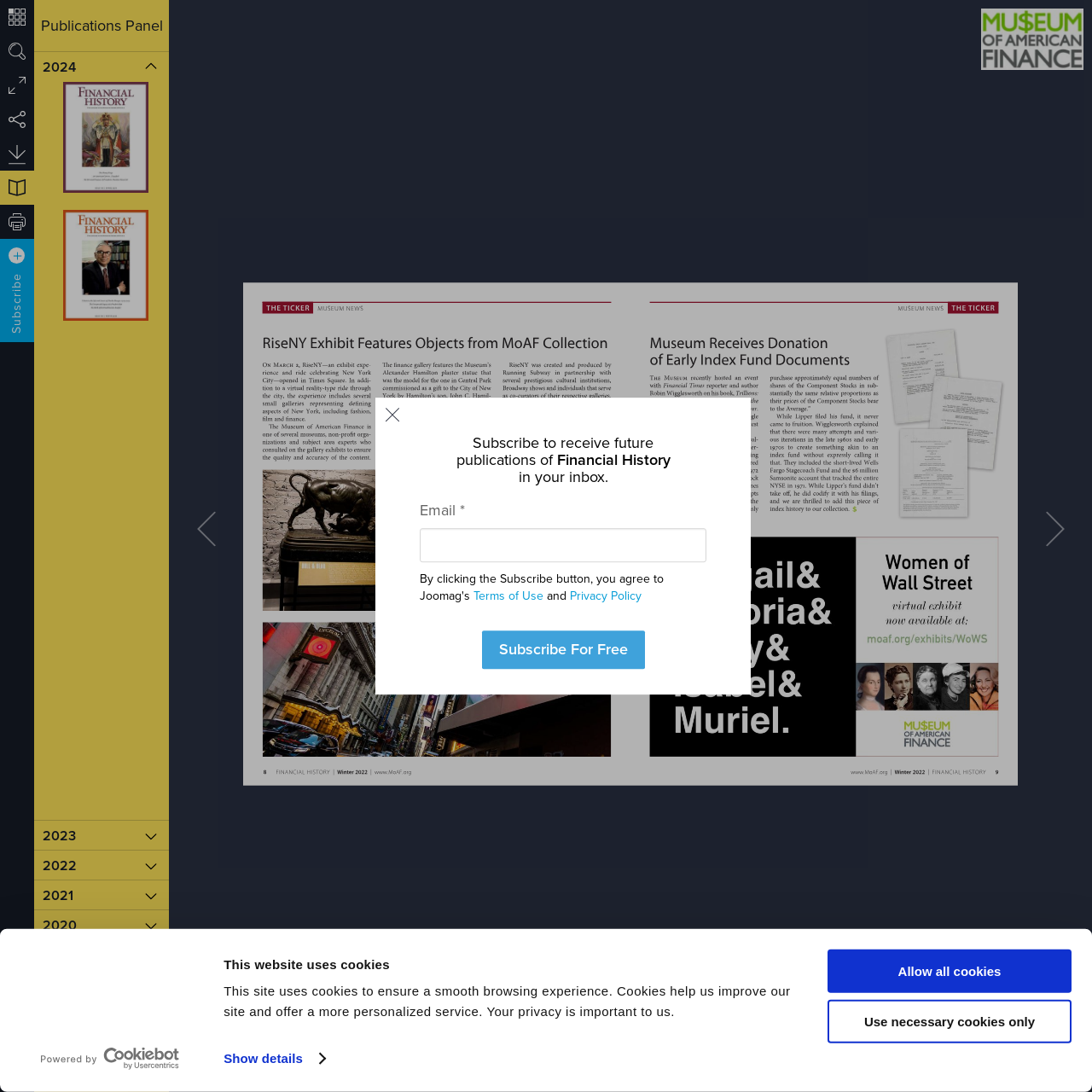Identify the bounding box coordinates for the region to click in order to carry out this instruction: "Enter page number". Provide the coordinates using four float numbers between 0 and 1, formatted as [left, top, right, bottom].

[0.799, 0.979, 0.85, 0.994]